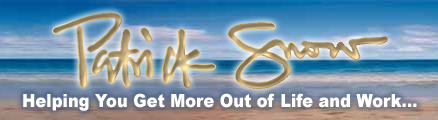What is the name displayed in gold script?
Analyze the screenshot and provide a detailed answer to the question.

The name 'Patrik Snow' is prominently displayed in elegant gold script, indicating a personal brand or professional identity.